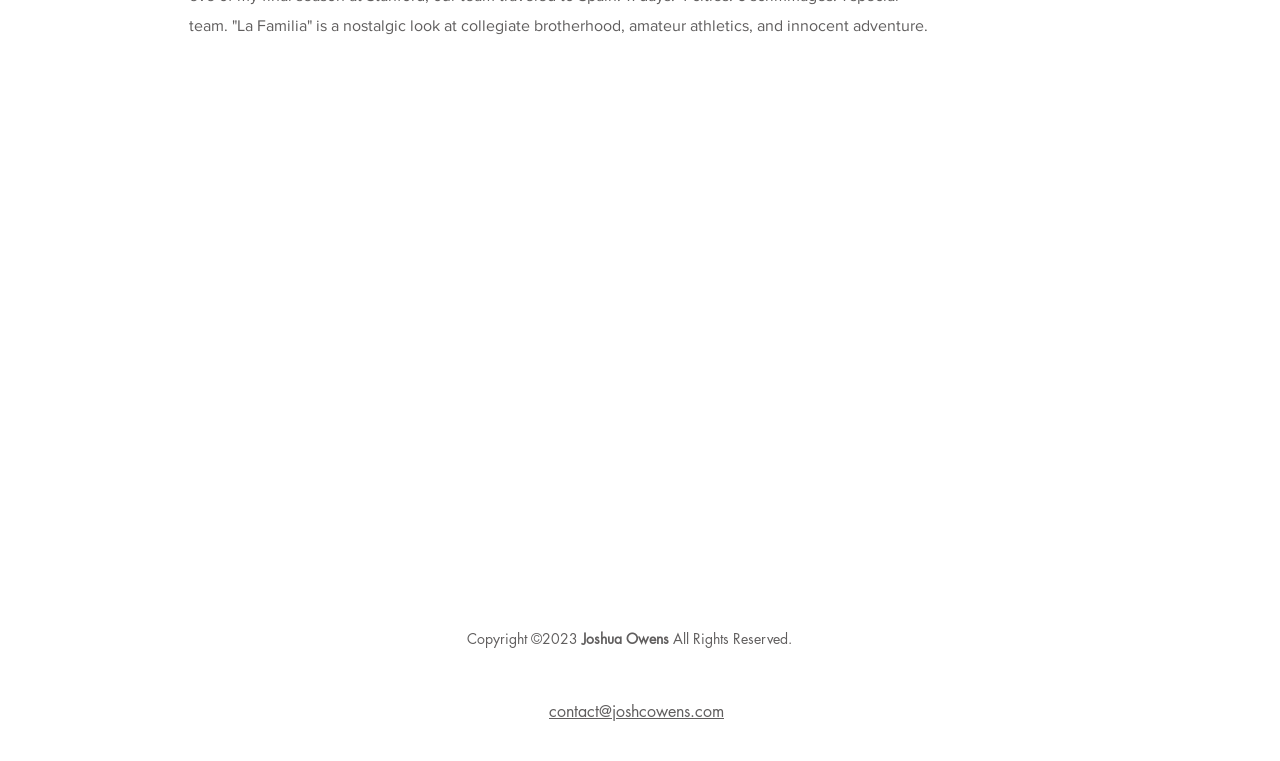What is the purpose of the 'Social Bar'?
Using the information from the image, provide a comprehensive answer to the question.

The 'Social Bar' list element contains links to the owner's social media profiles, allowing visitors to connect with them on various platforms.